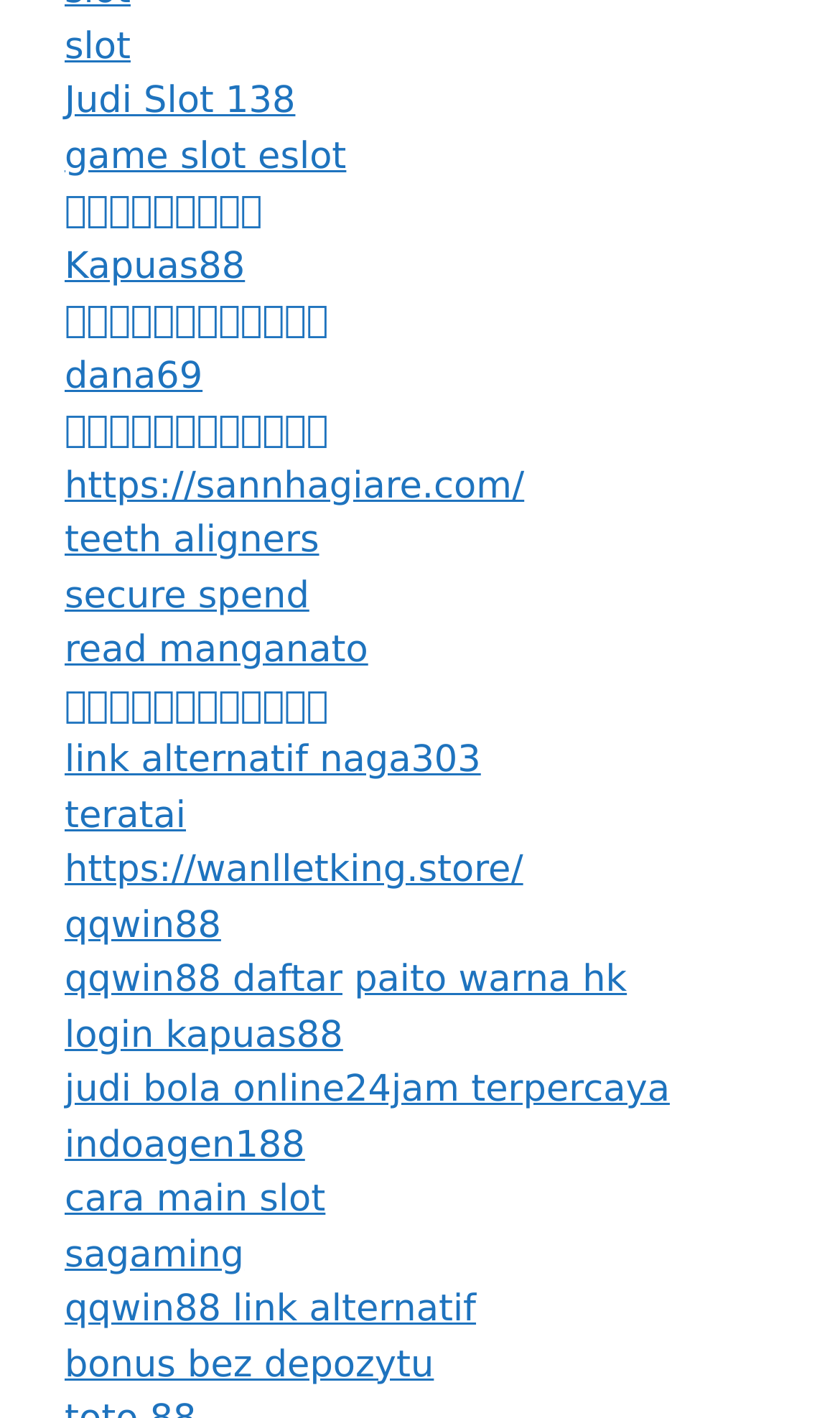Respond to the question below with a concise word or phrase:
How many links are below the link 'ทางเข้าสล็อต'?

14